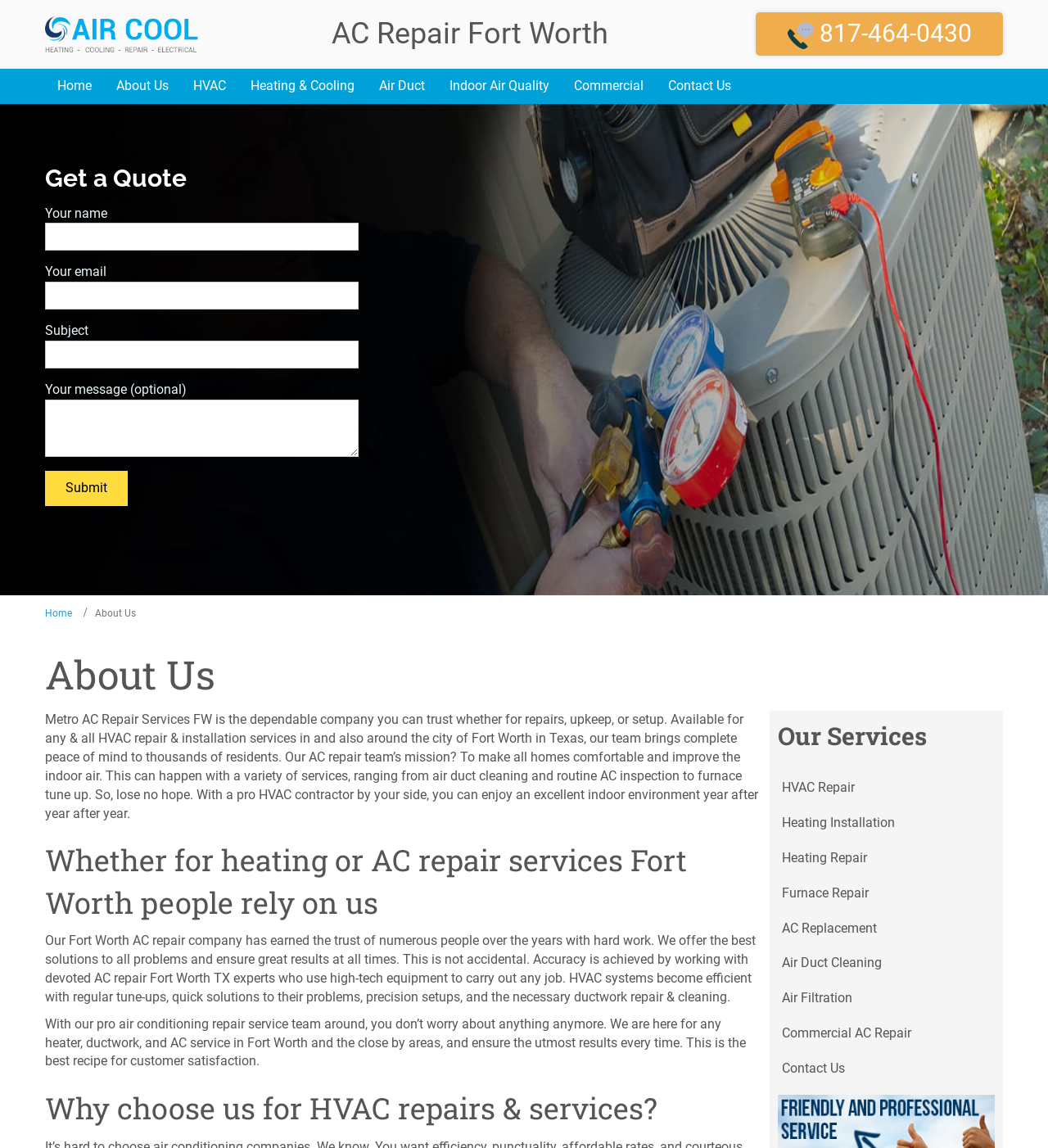Please determine the bounding box coordinates of the clickable area required to carry out the following instruction: "Click the 'HVAC Repair' link". The coordinates must be four float numbers between 0 and 1, represented as [left, top, right, bottom].

[0.734, 0.671, 0.827, 0.702]